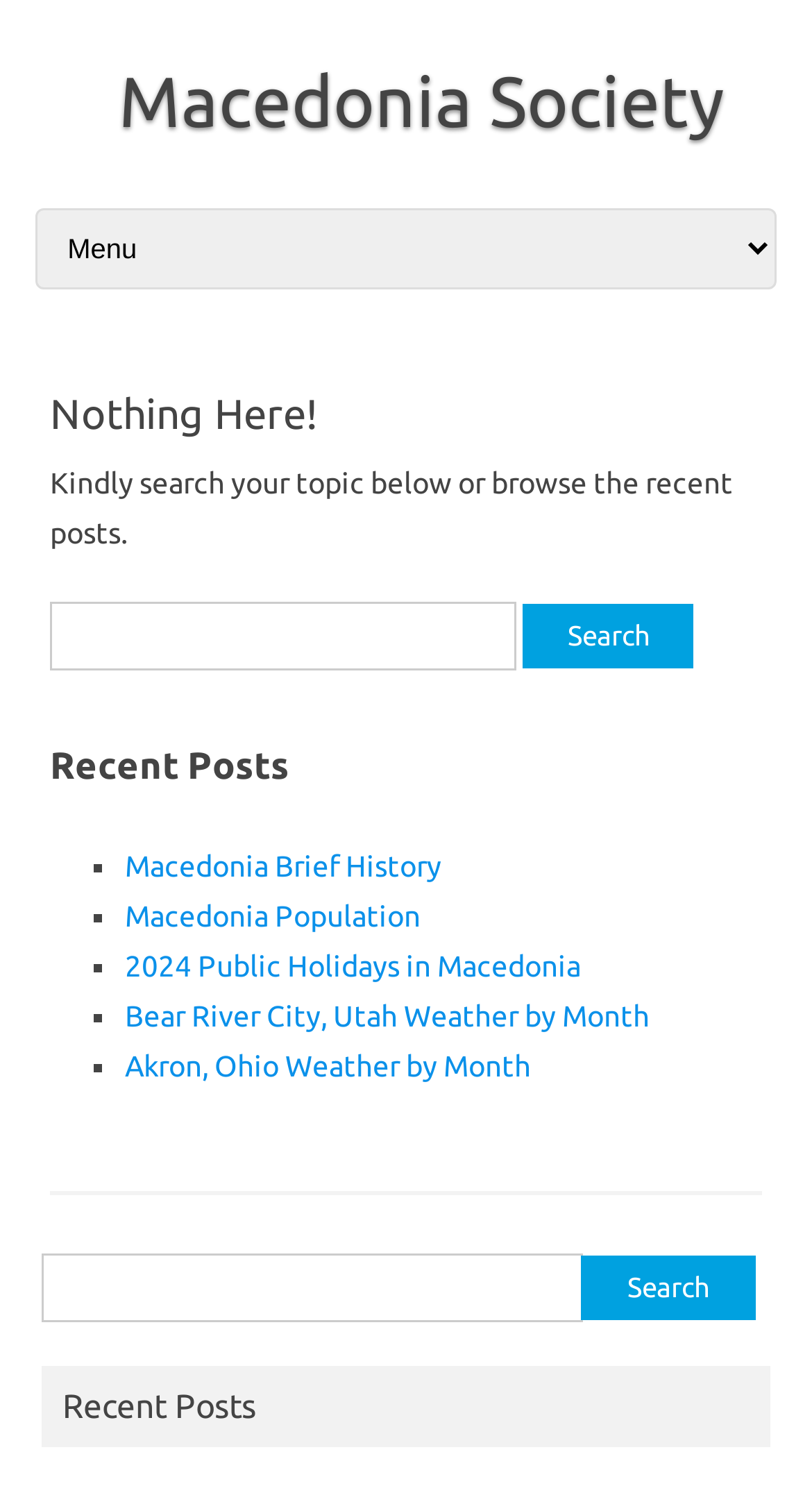Identify the bounding box coordinates for the UI element described as follows: parent_node: Search for: value="Search". Use the format (top-left x, top-left y, bottom-right x, bottom-right y) and ensure all values are floating point numbers between 0 and 1.

[0.715, 0.845, 0.931, 0.889]